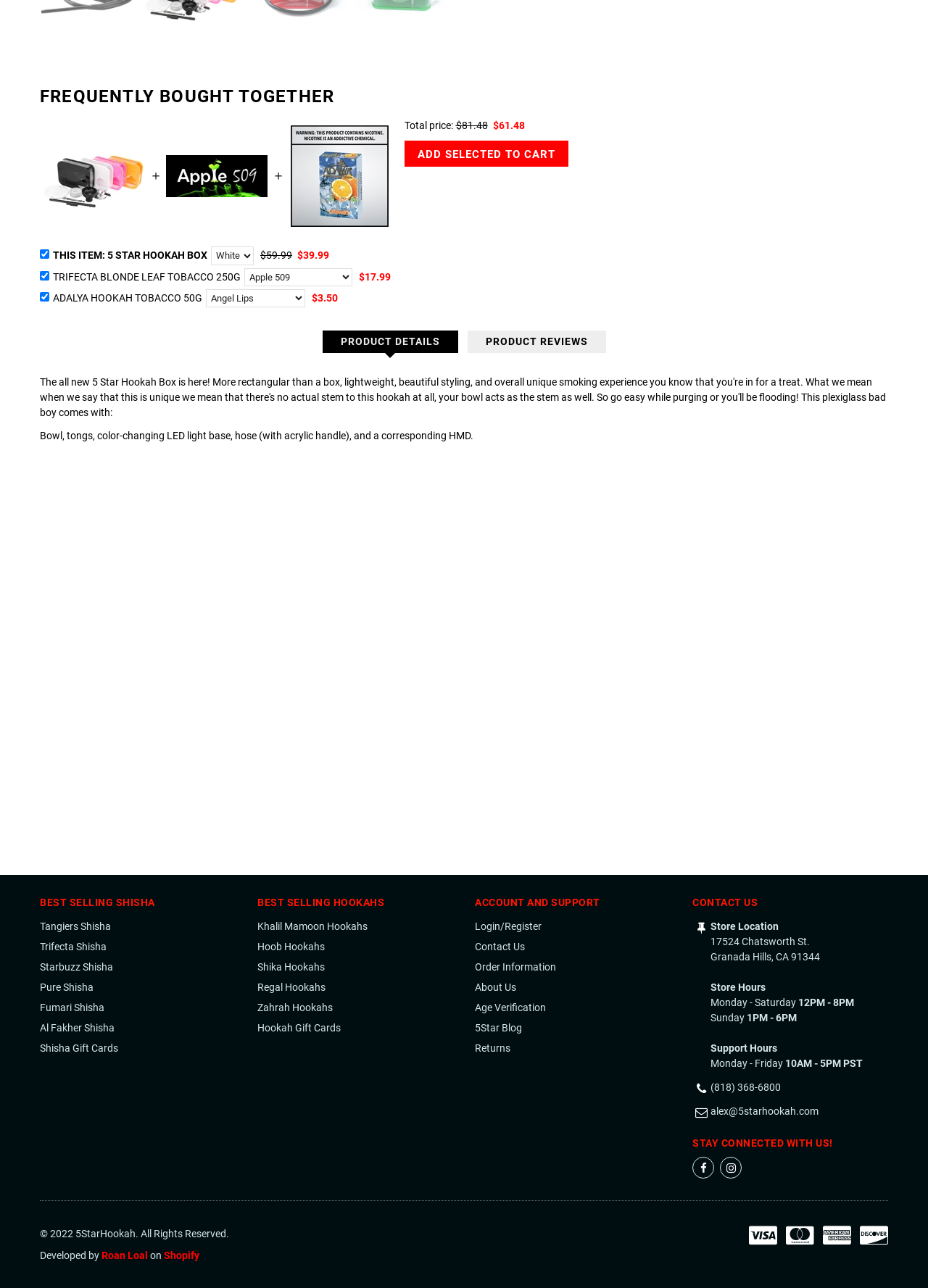Kindly determine the bounding box coordinates for the area that needs to be clicked to execute this instruction: "Contact us".

[0.512, 0.731, 0.566, 0.74]